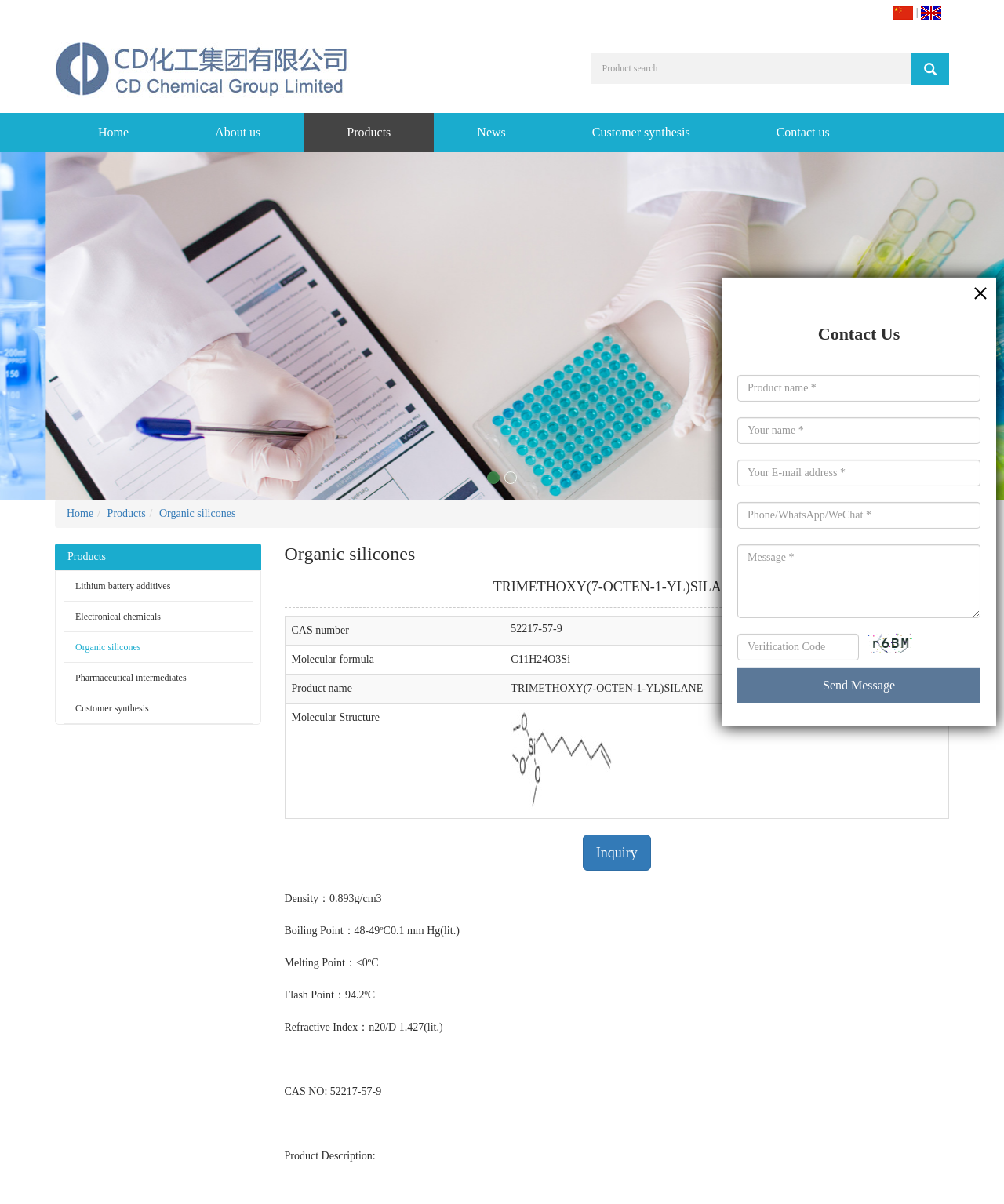What is the CAS number of TRIMETHOXY(7-OCTEN-1-YL)SILANE?
Answer the question with a detailed explanation, including all necessary information.

I found the CAS number by looking at the table under the 'Organic silicones' heading, where it lists the product information. The CAS number is listed in the first row of the table.